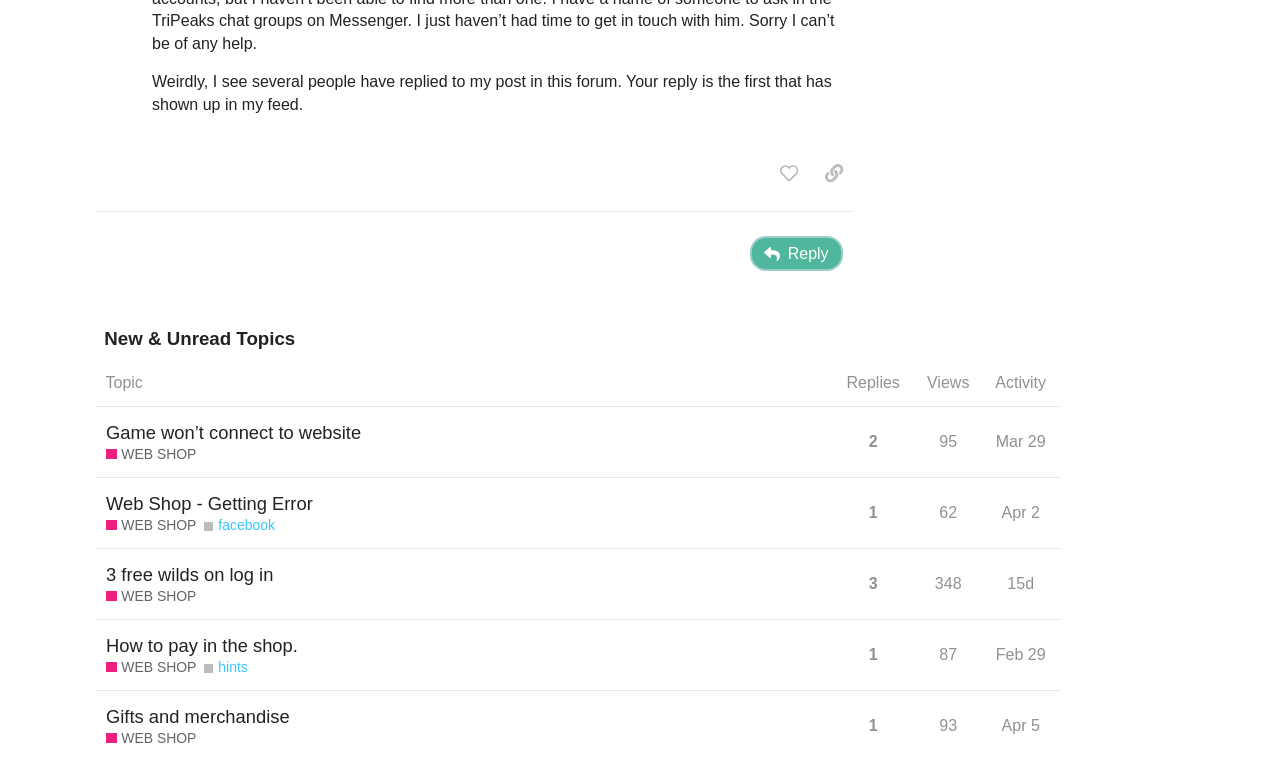Identify the bounding box coordinates of the area that should be clicked in order to complete the given instruction: "Like this post". The bounding box coordinates should be four float numbers between 0 and 1, i.e., [left, top, right, bottom].

[0.602, 0.205, 0.632, 0.252]